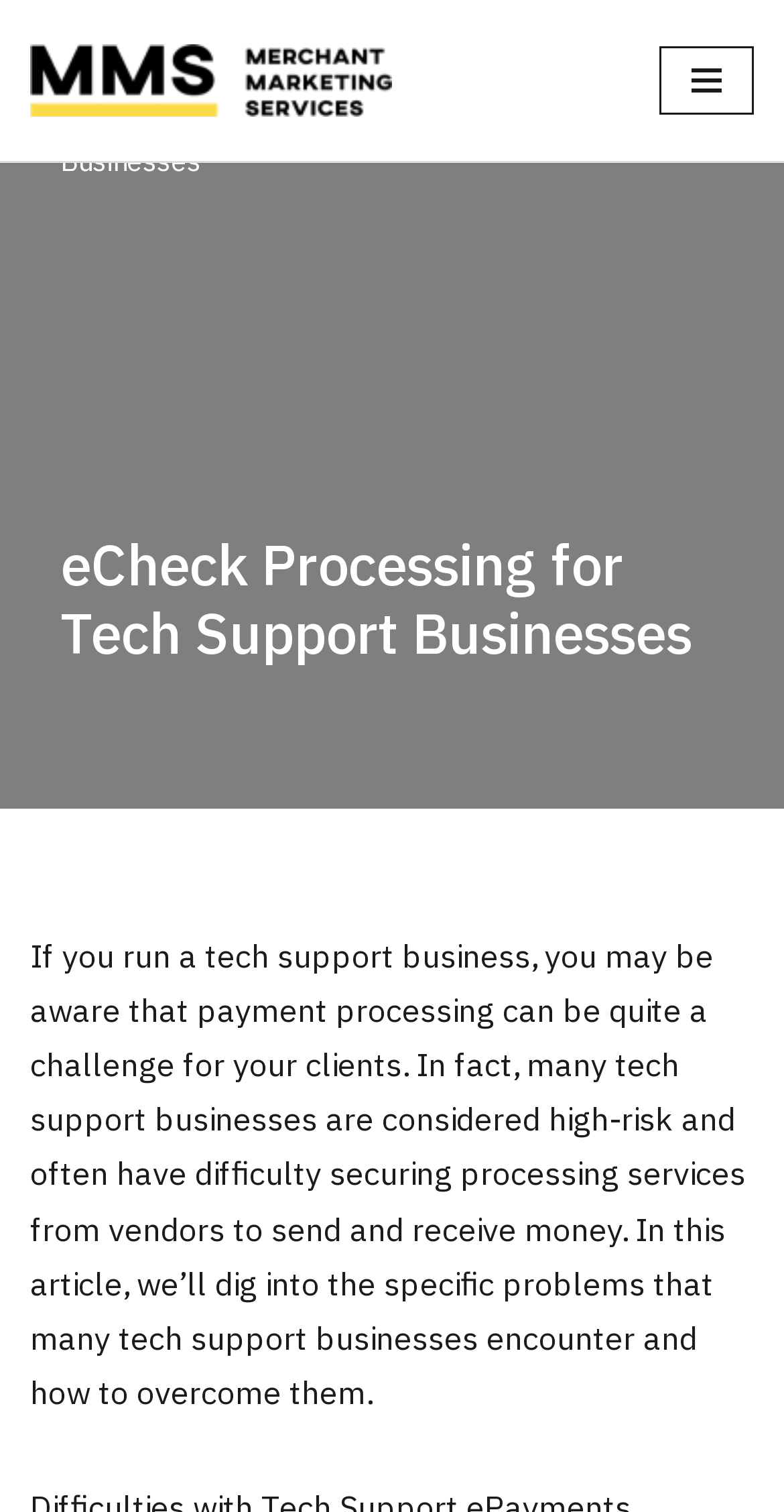Present a detailed account of what is displayed on the webpage.

The webpage is about eCheck processing for tech support businesses, with a focus on the challenges they face in payment processing. At the top left of the page, there is a link to "Skip to content" and a link to the website's logo "MMS". To the right of the logo, there is a navigation menu button. Below these elements, there is a horizontal navigation bar with links to "Home" and "Blog", separated by a "»" symbol.

The main content of the page is headed by a title "eCheck Processing for Tech Support Businesses" which is also the main heading of the page. Below the title, there is a paragraph of text that explains the challenges tech support businesses face in payment processing, including being considered high-risk and having difficulty securing processing services. This text takes up most of the page's content area.